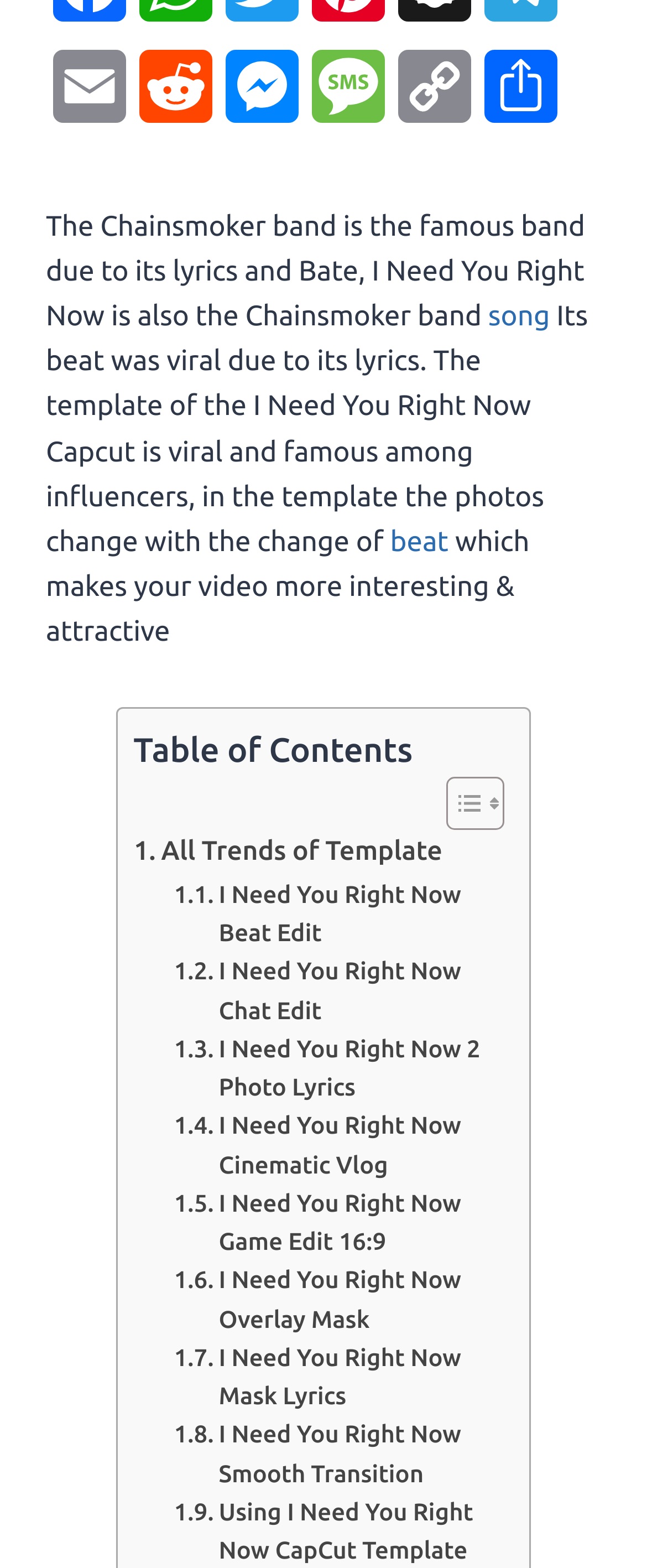Given the element description: "Toggle", predict the bounding box coordinates of this UI element. The coordinates must be four float numbers between 0 and 1, given as [left, top, right, bottom].

[0.653, 0.494, 0.768, 0.53]